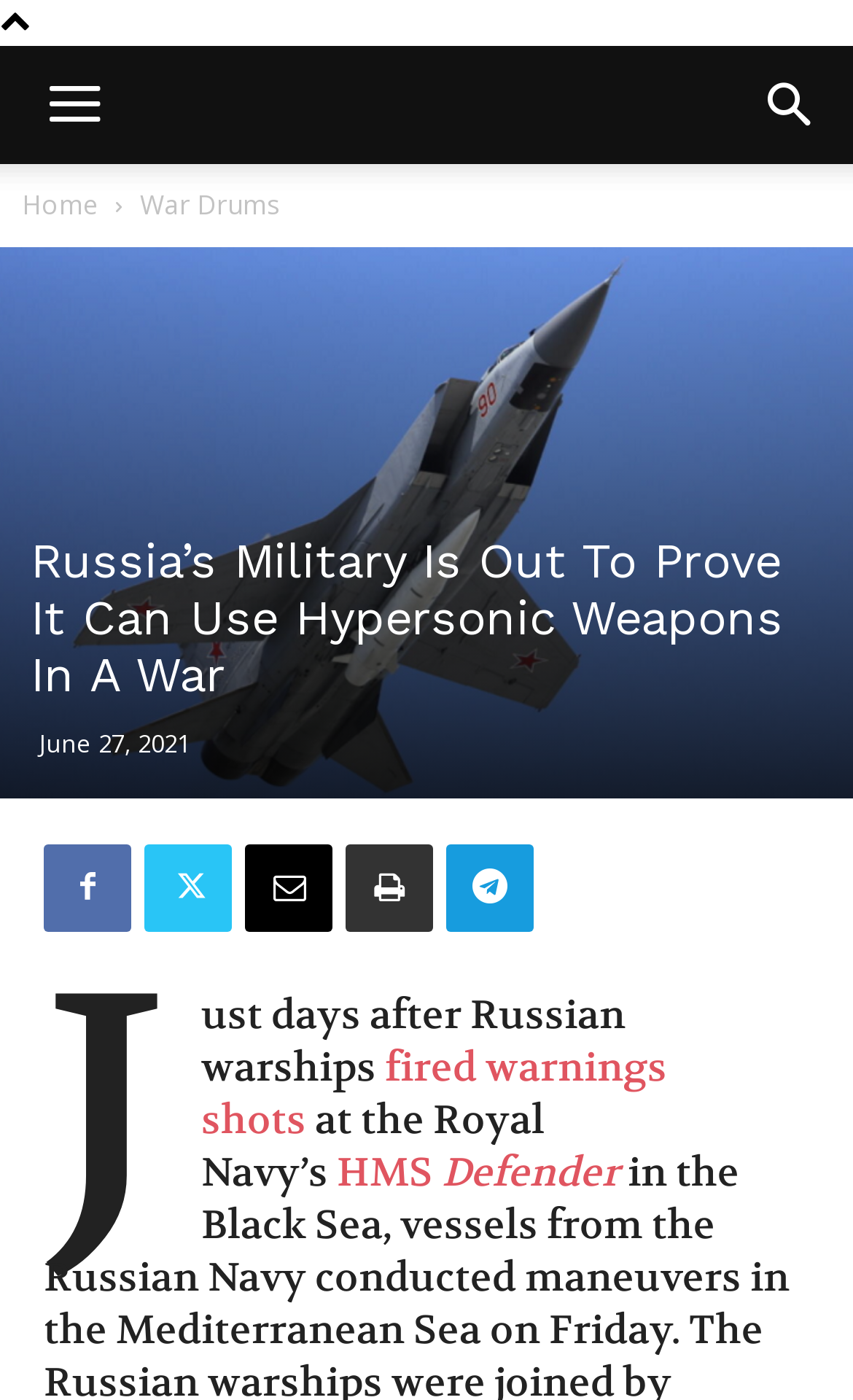From the element description: "Telegram", extract the bounding box coordinates of the UI element. The coordinates should be expressed as four float numbers between 0 and 1, in the order [left, top, right, bottom].

[0.523, 0.603, 0.626, 0.665]